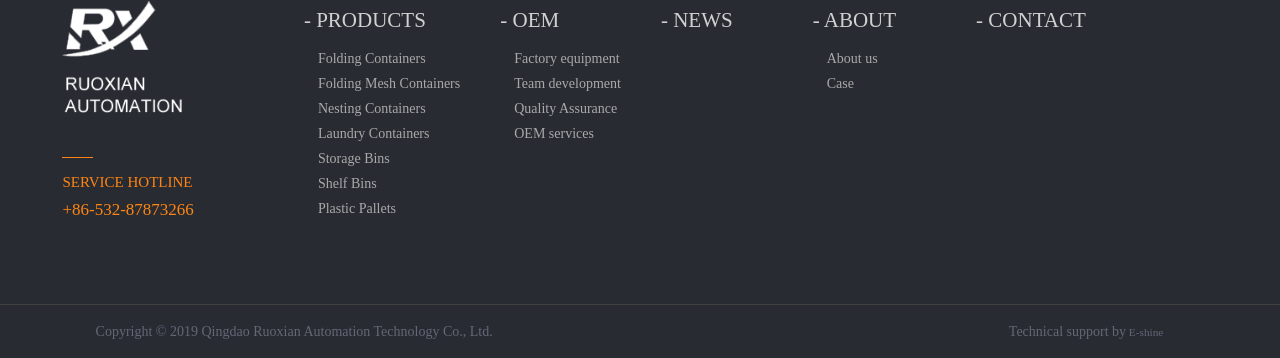What type of products does the company offer?
Please provide a single word or phrase in response based on the screenshot.

Containers and Pallets